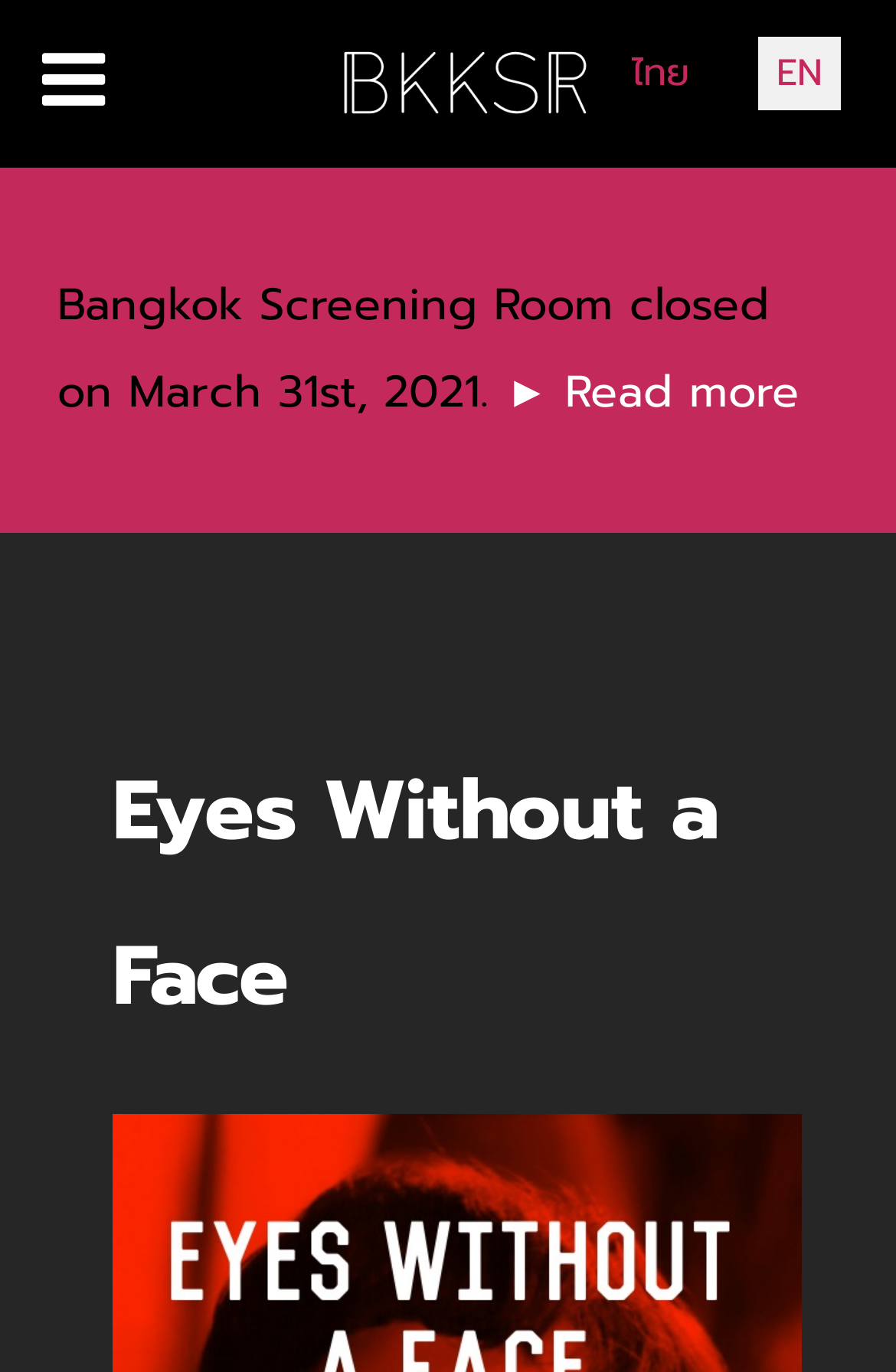Calculate the bounding box coordinates for the UI element based on the following description: "► Read more". Ensure the coordinates are four float numbers between 0 and 1, i.e., [left, top, right, bottom].

[0.564, 0.262, 0.892, 0.31]